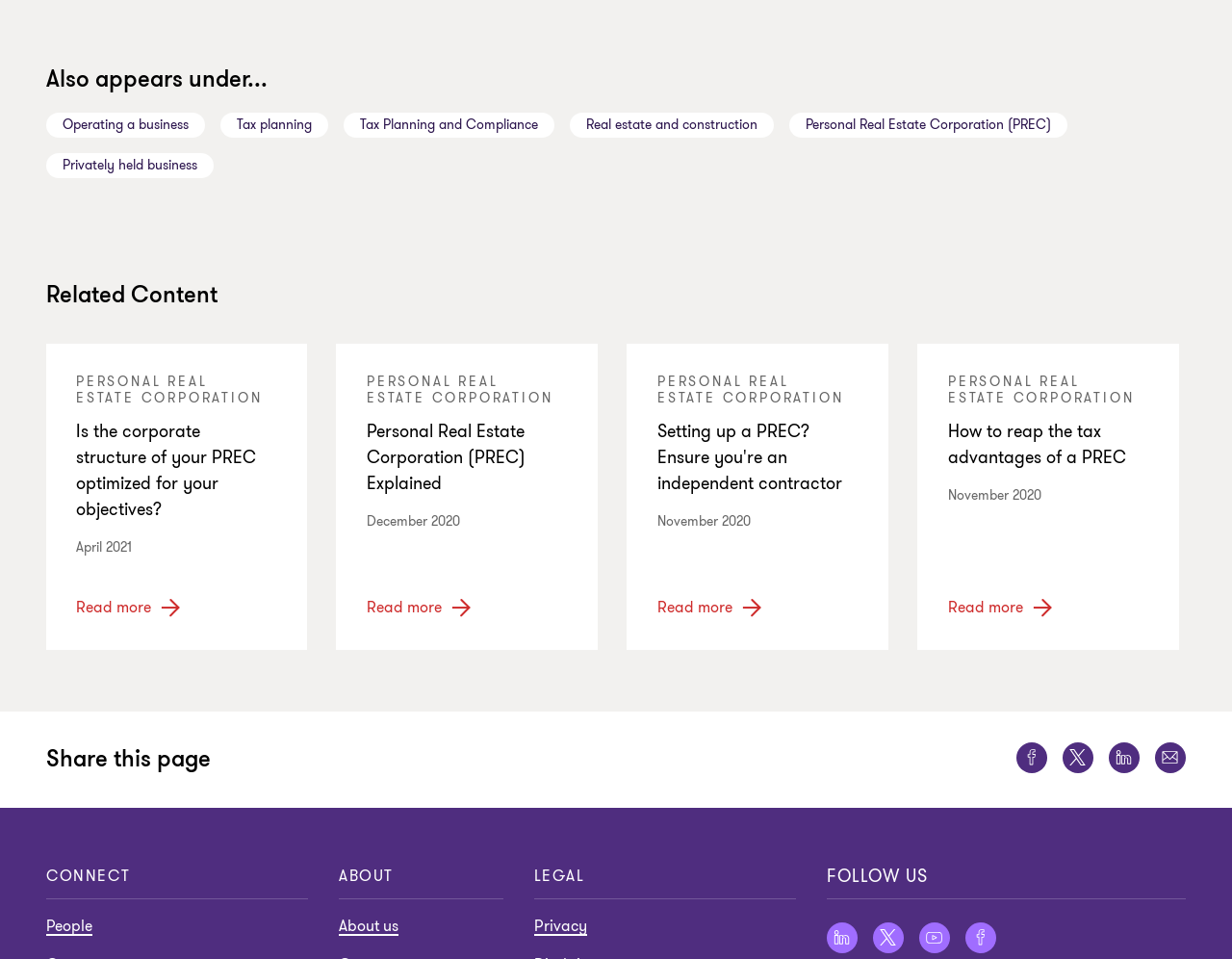Identify the bounding box coordinates for the UI element described as follows: Read more. Use the format (top-left x, top-left y, bottom-right x, bottom-right y) and ensure all values are floating point numbers between 0 and 1.

[0.298, 0.621, 0.395, 0.645]